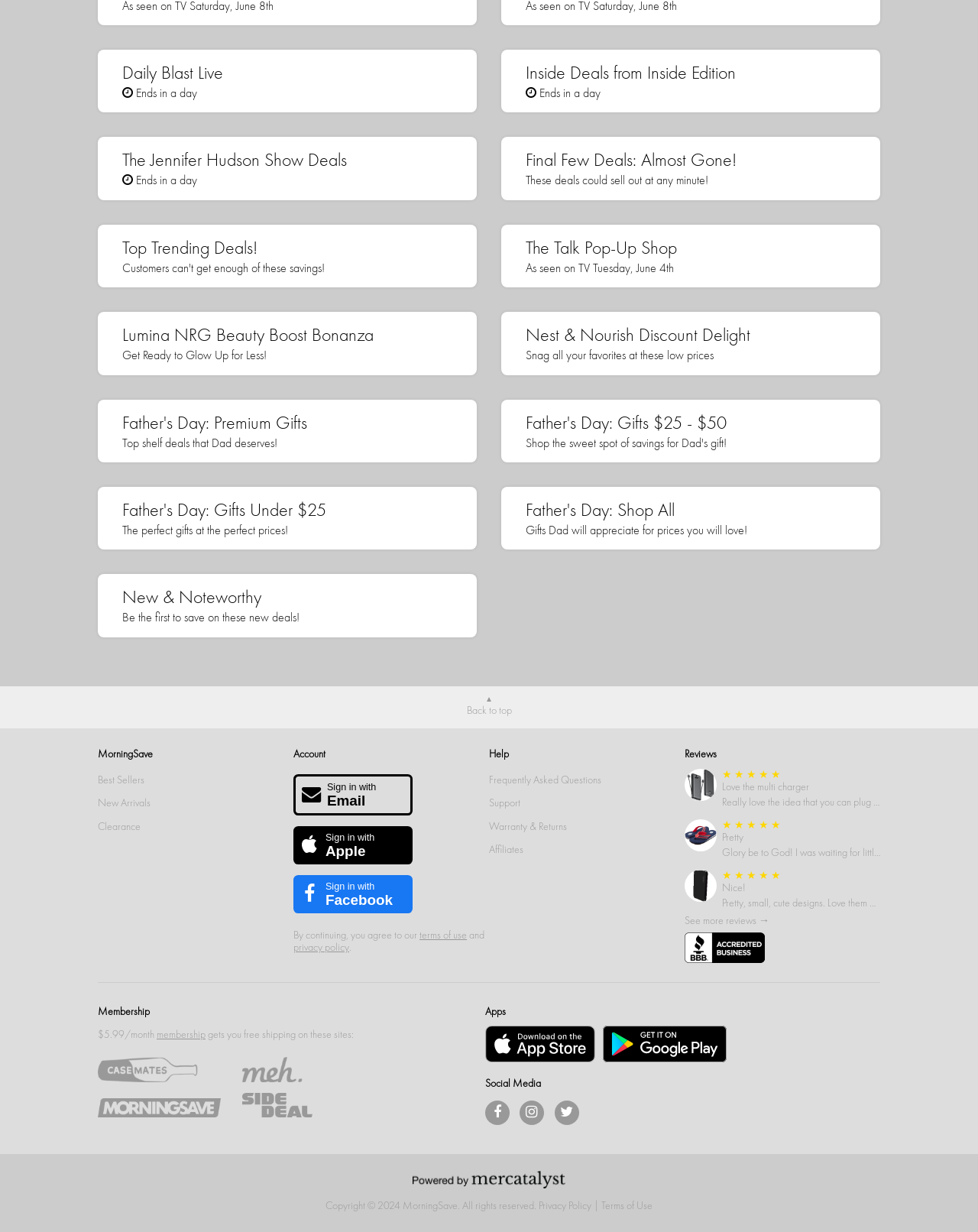How many Father's Day gift options are available?
Provide a one-word or short-phrase answer based on the image.

4